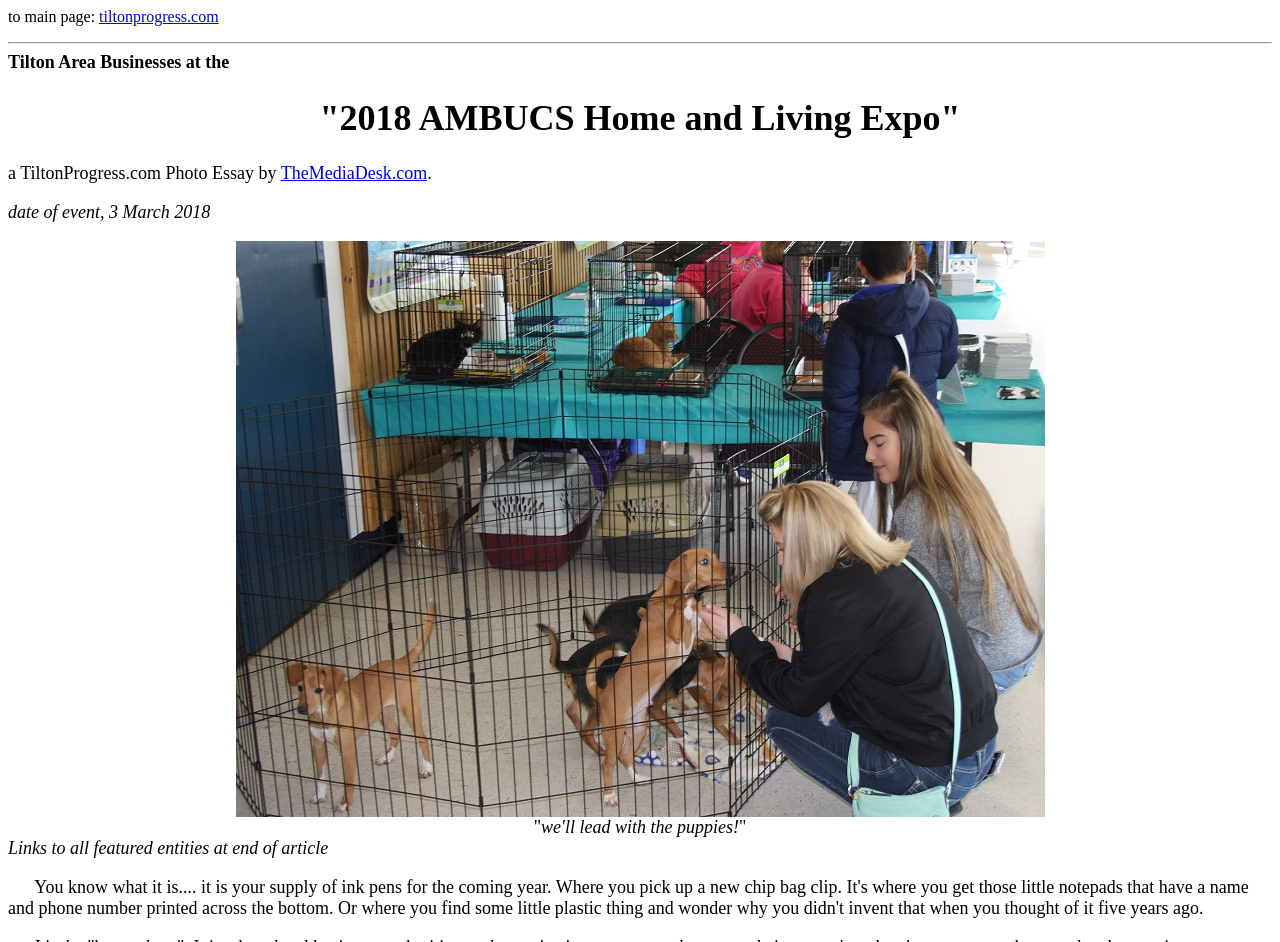What is the name of the website?
Look at the image and provide a detailed response to the question.

I found the name of the website by looking at the link element with the text 'tiltonprogress.com' which is located at the coordinates [0.077, 0.008, 0.171, 0.027].